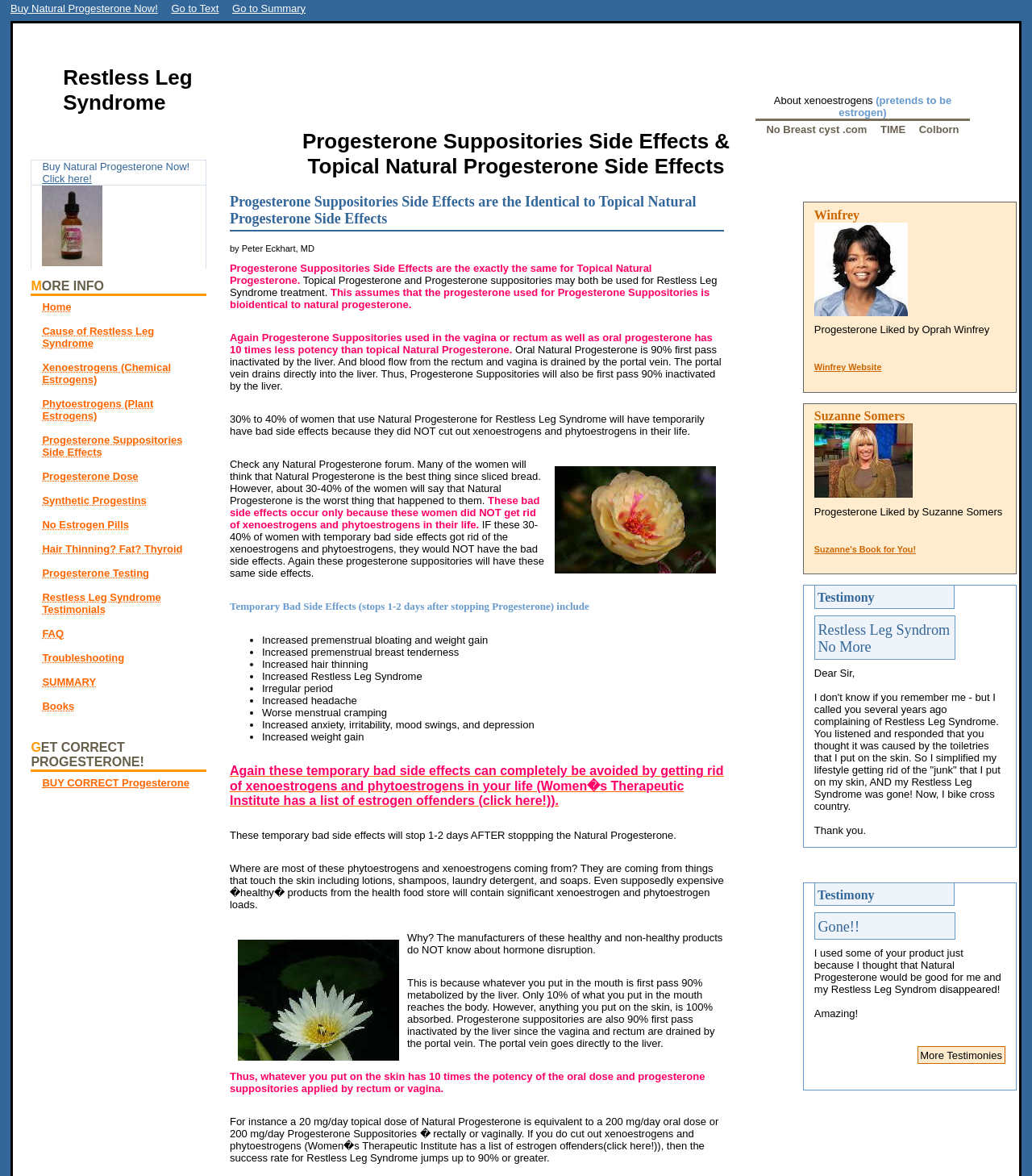Pinpoint the bounding box coordinates for the area that should be clicked to perform the following instruction: "Read more about 'Progesterone Suppositories Side Effects & Topical Natural Progesterone Side Effects'".

[0.012, 0.11, 0.988, 0.153]